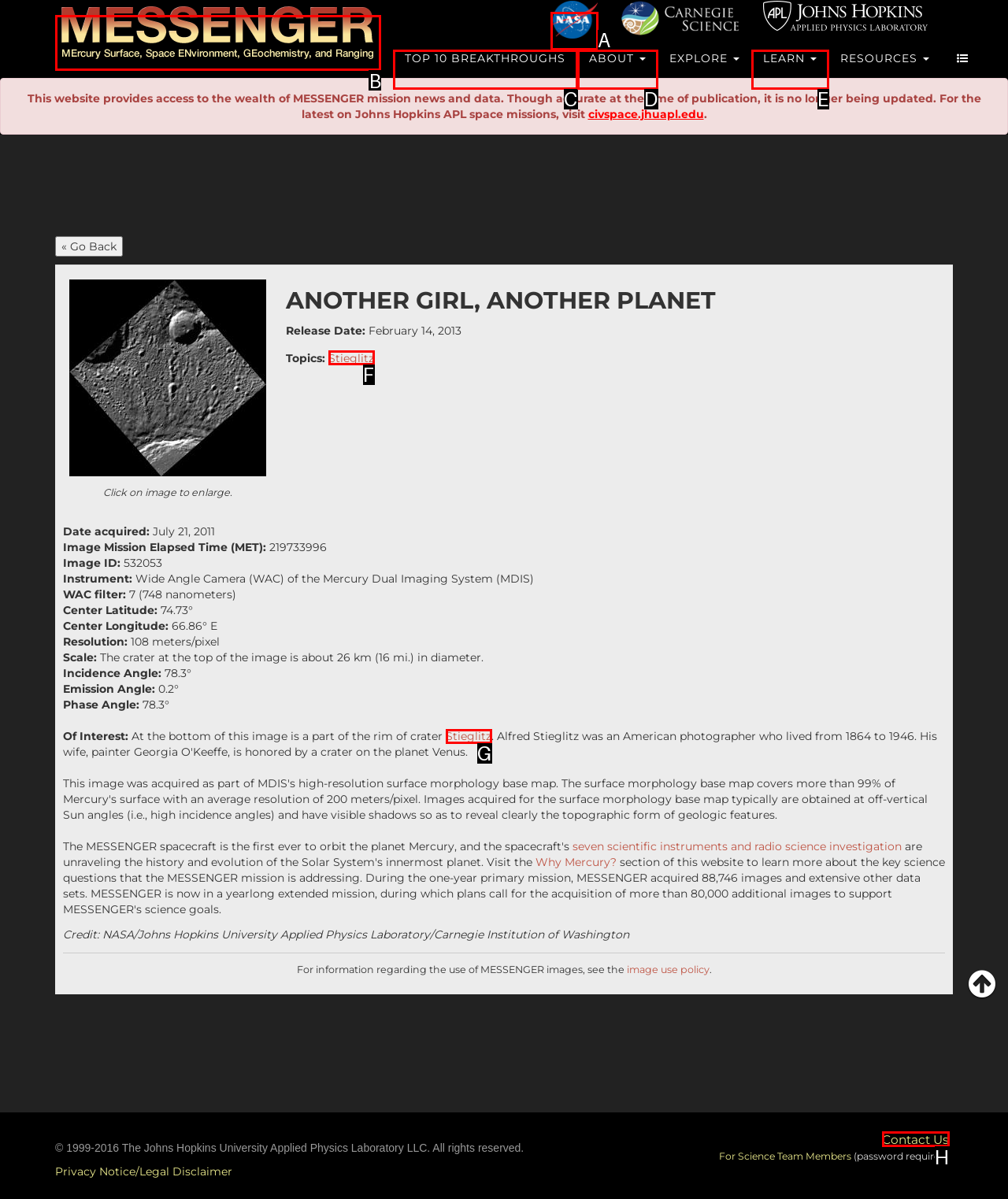Determine the letter of the UI element I should click on to complete the task: Click on the MESSENGER link from the provided choices in the screenshot.

B